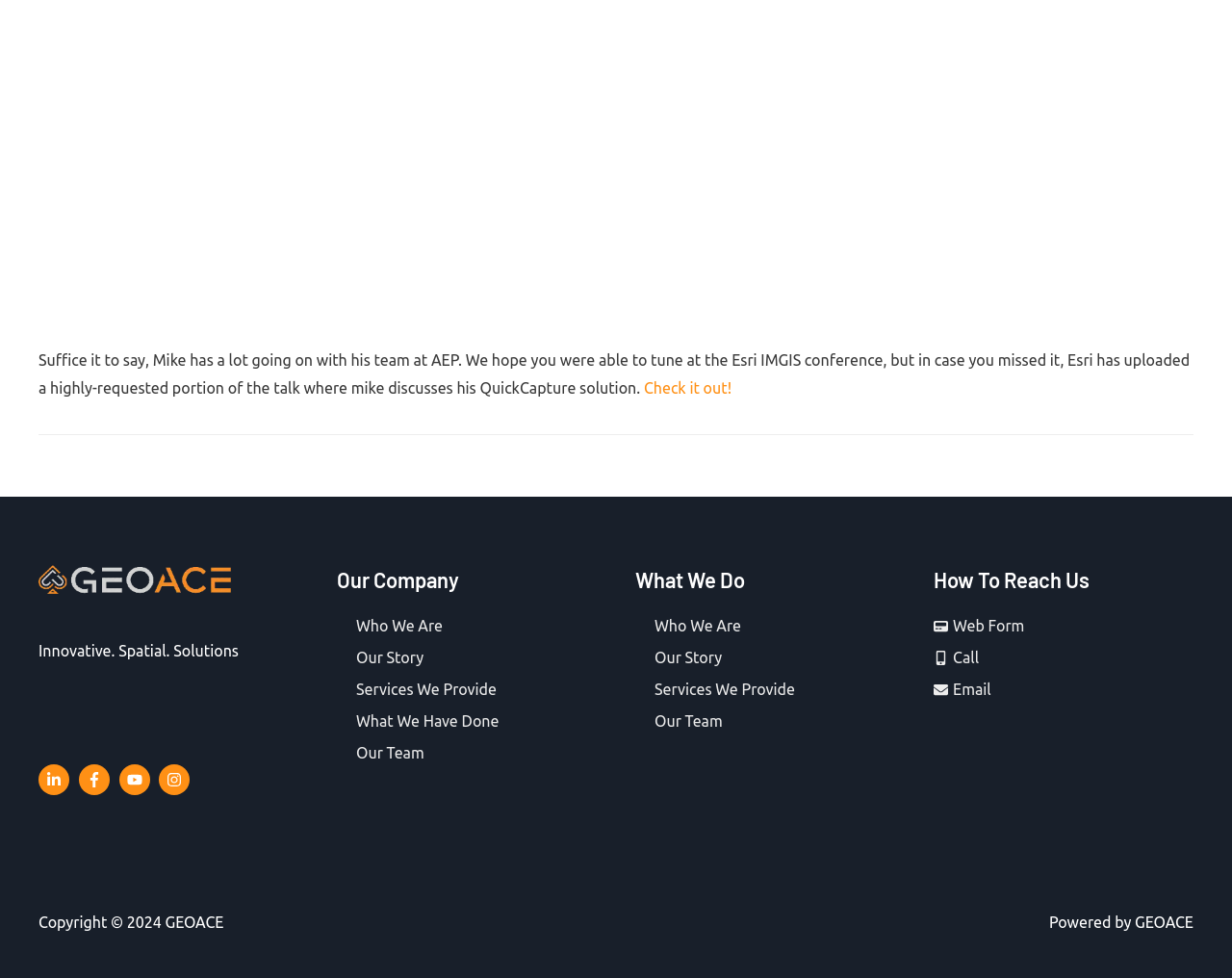Given the element description aria-label="youtube", identify the bounding box coordinates for the UI element on the webpage screenshot. The format should be (top-left x, top-left y, bottom-right x, bottom-right y), with values between 0 and 1.

[0.097, 0.782, 0.129, 0.813]